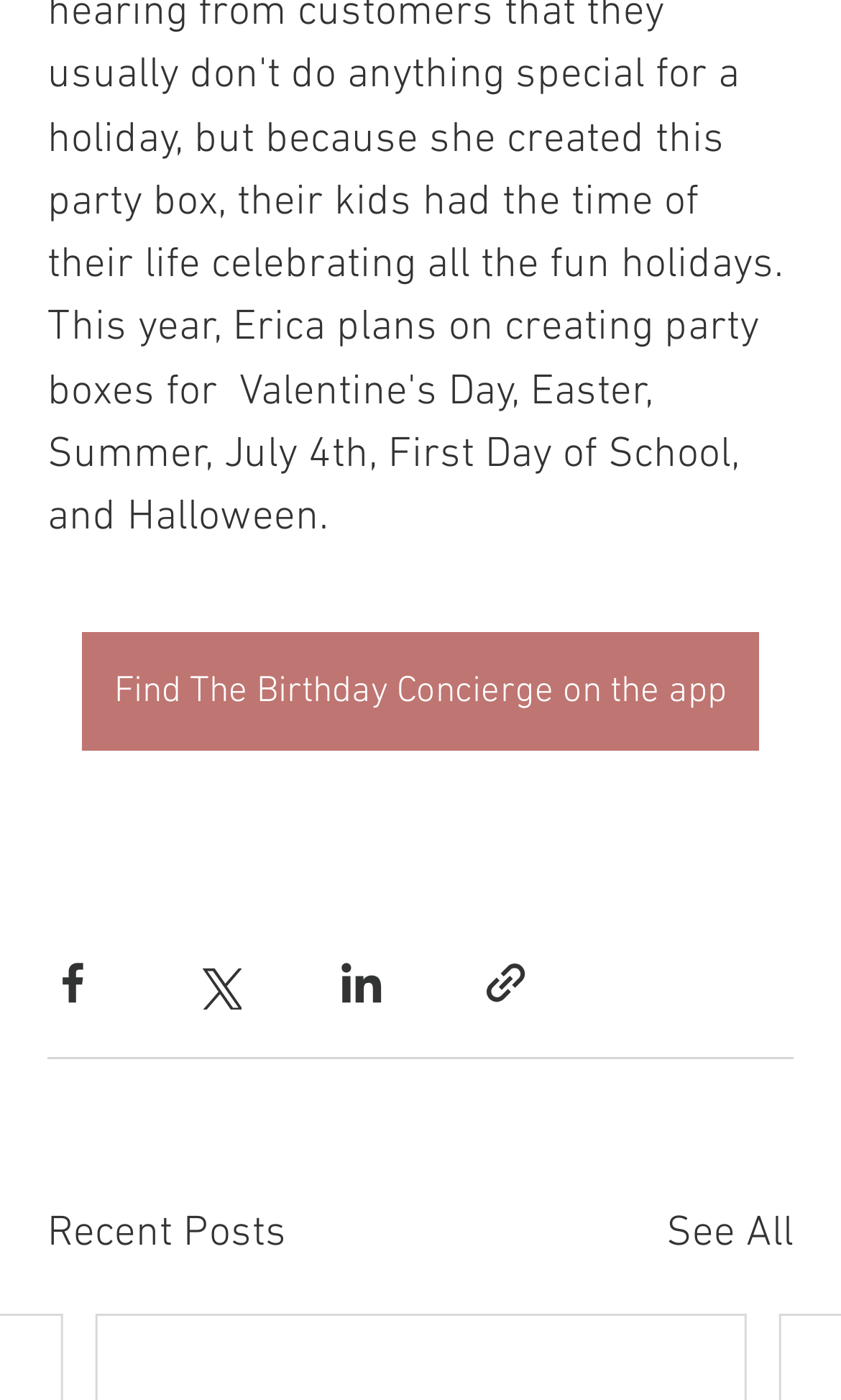Based on the description "Celebrations Guide: 4th of July", find the bounding box of the specified UI element.

[0.156, 0.563, 0.665, 0.633]